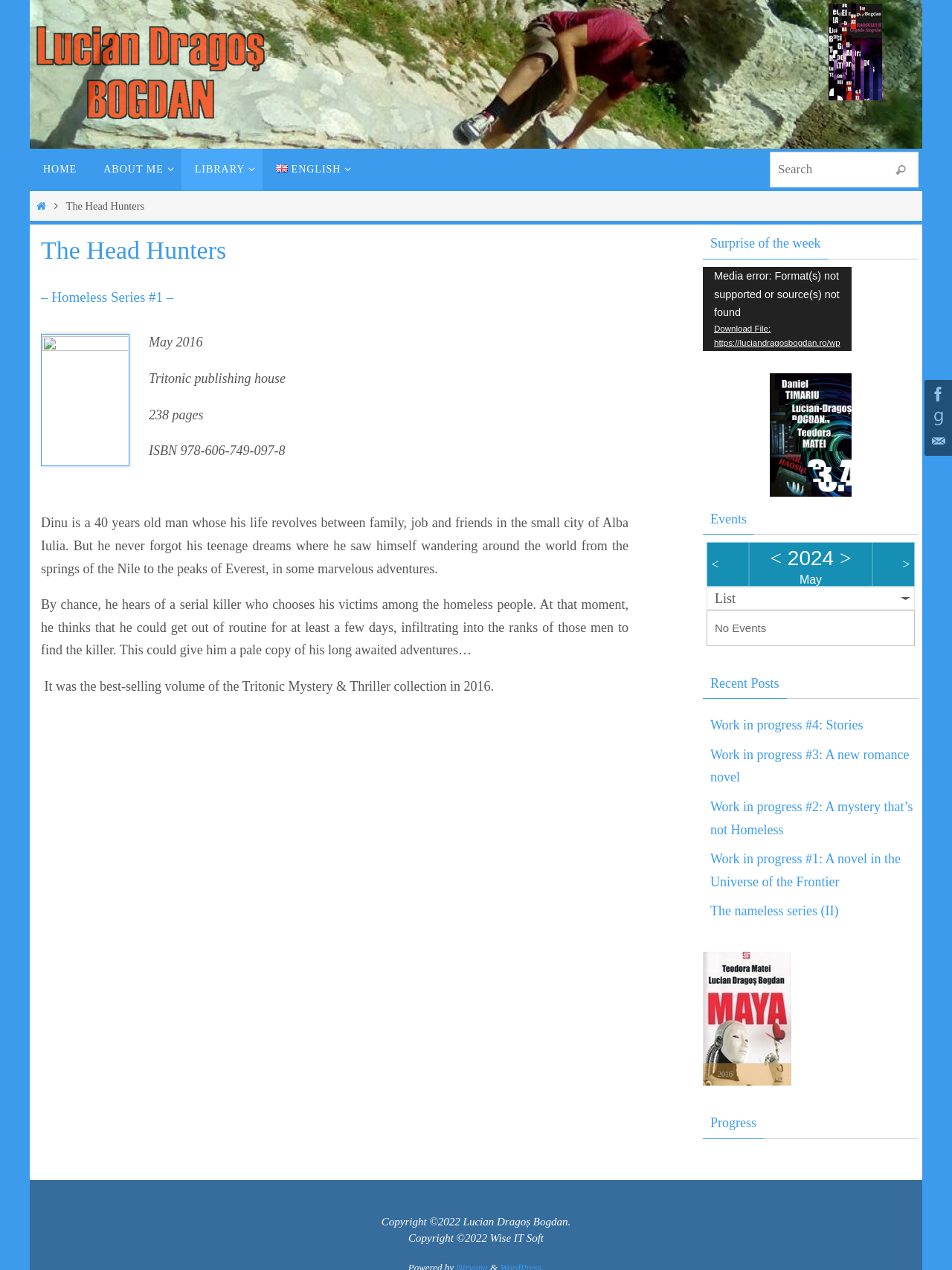Please provide a comprehensive response to the question based on the details in the image: How many social media links are there?

On the top right corner of the webpage, there are three social media links: Facebook, GoodReads, and Mail.